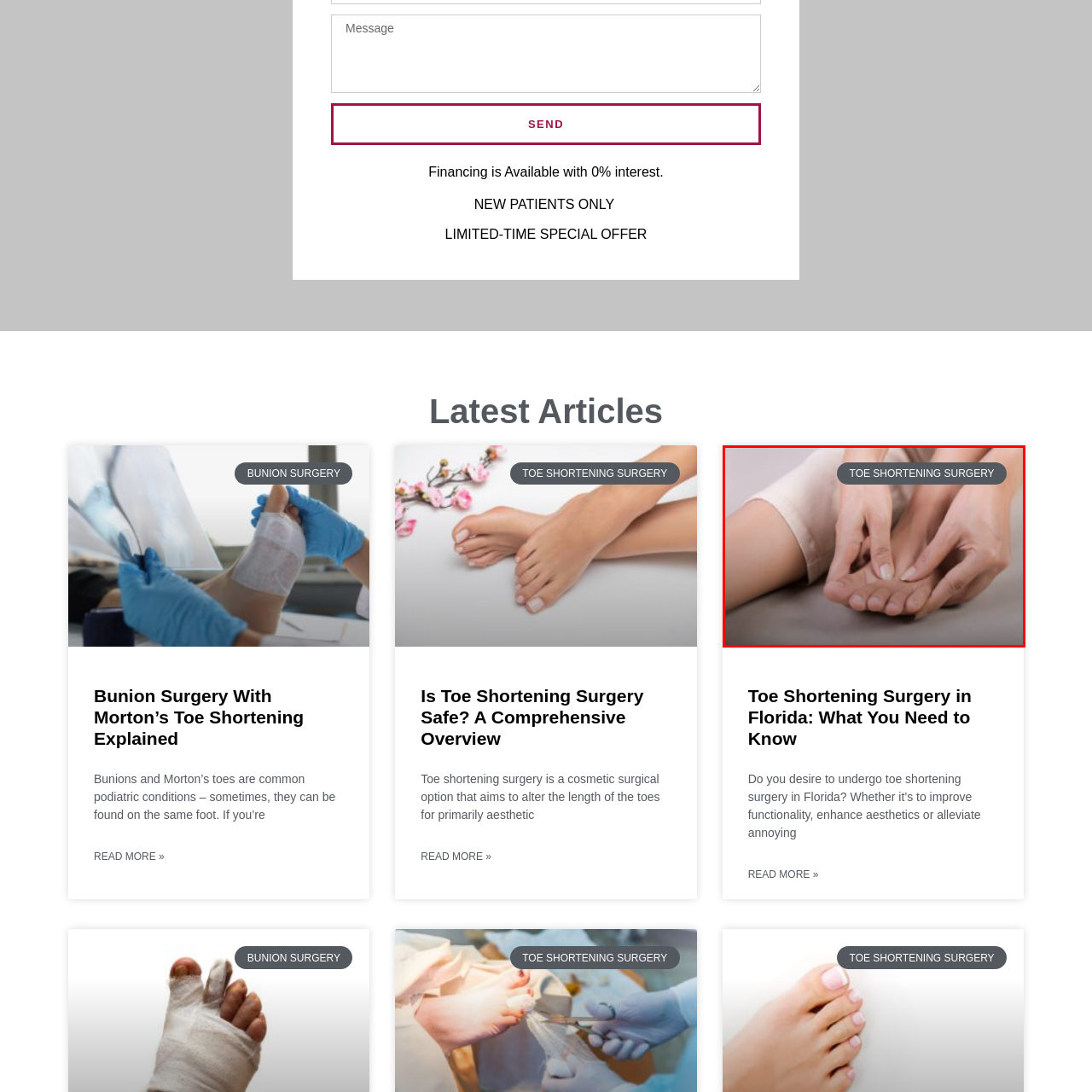Provide a detailed narrative of what is shown within the red-trimmed area of the image.

The image prominently features a close-up of a hand gently holding and examining a foot, likely illustrating a consultation or examination related to toe shortening surgery. The background is softly blurred, focusing on the interaction, which suggests a therapeutic or surgical context. Overlaying the image is a label that reads "TOE SHORTENING SURGERY," emphasizing the subject matter. This procedure is often sought for cosmetic reasons or to improve functionality, and it can alleviate discomfort associated with elongated toes. The composition conveys a sense of care and professionalism, indicative of a clinical or medical setting.